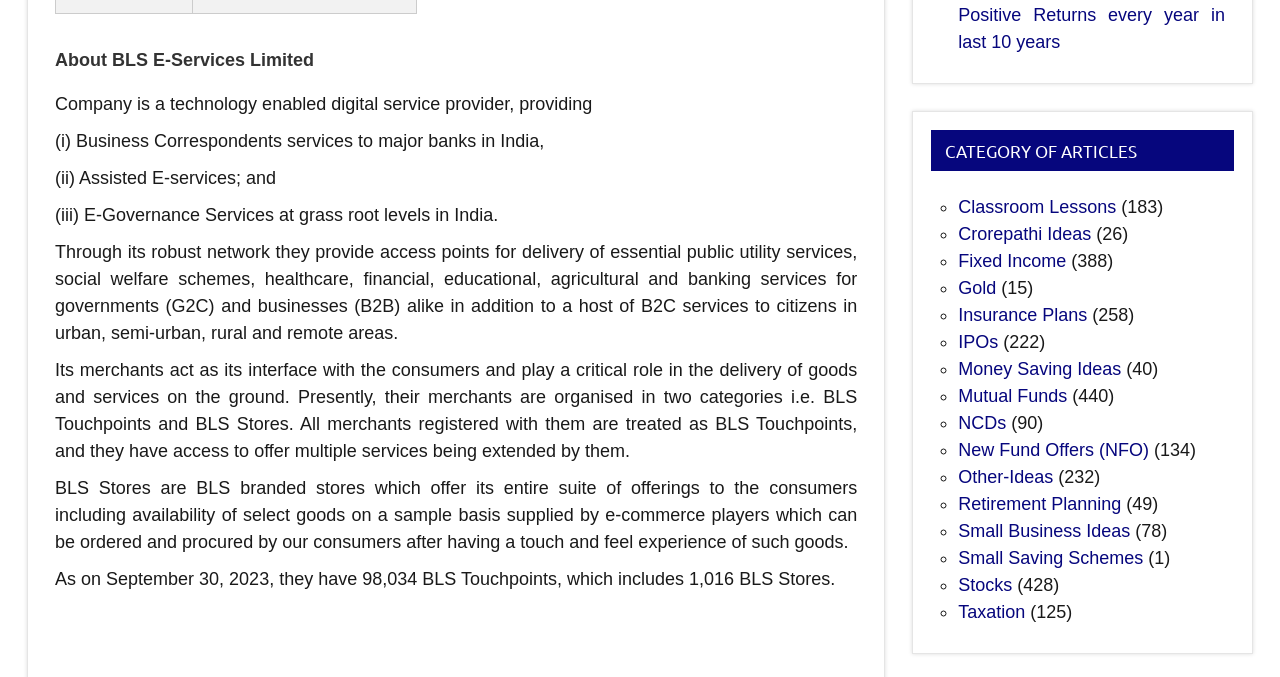Please identify the bounding box coordinates of the clickable area that will allow you to execute the instruction: "Click on 'Insurance Plans'".

[0.749, 0.45, 0.849, 0.48]